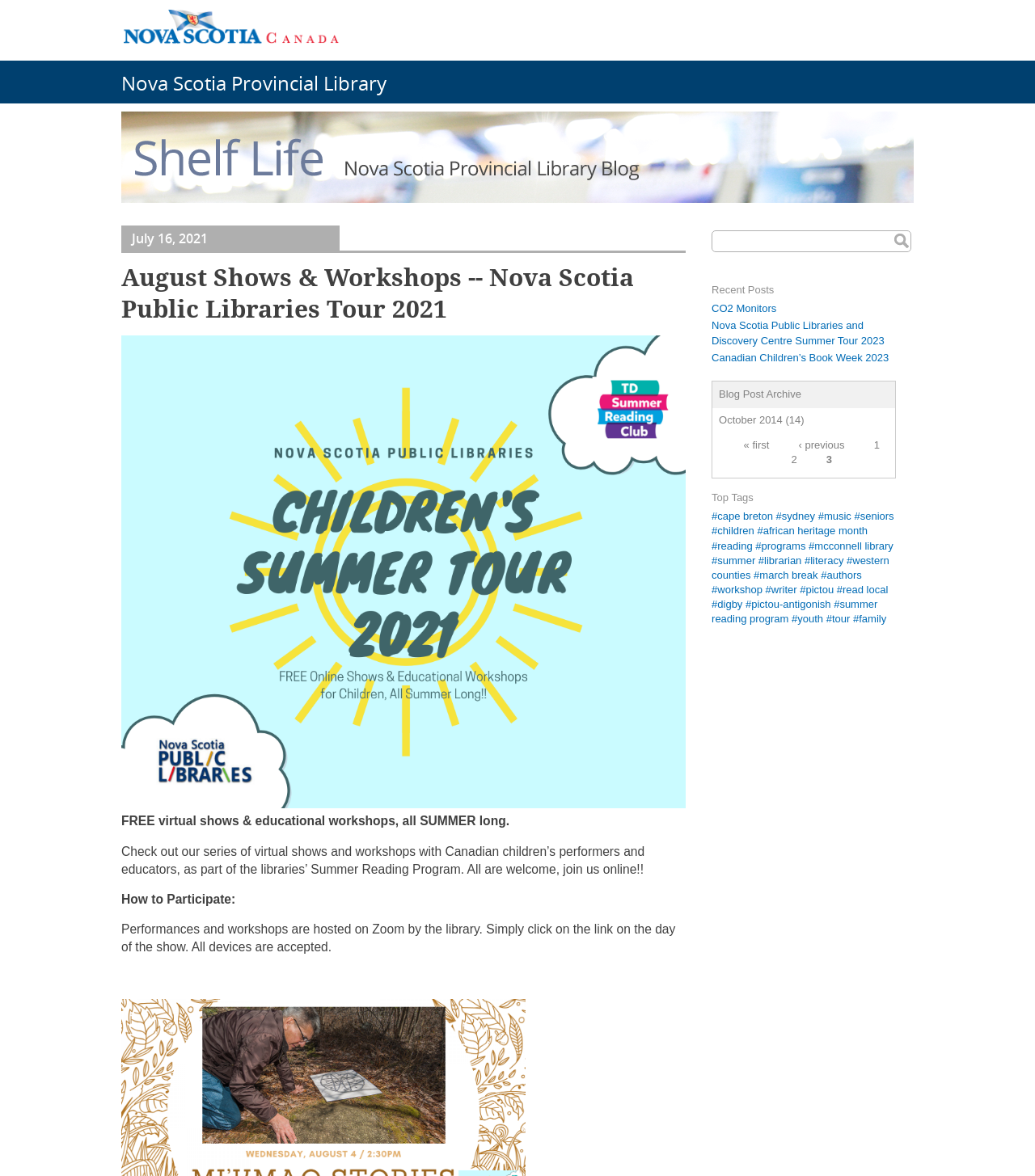Determine the bounding box coordinates for the region that must be clicked to execute the following instruction: "Search for something in the textbox".

[0.688, 0.196, 0.88, 0.215]